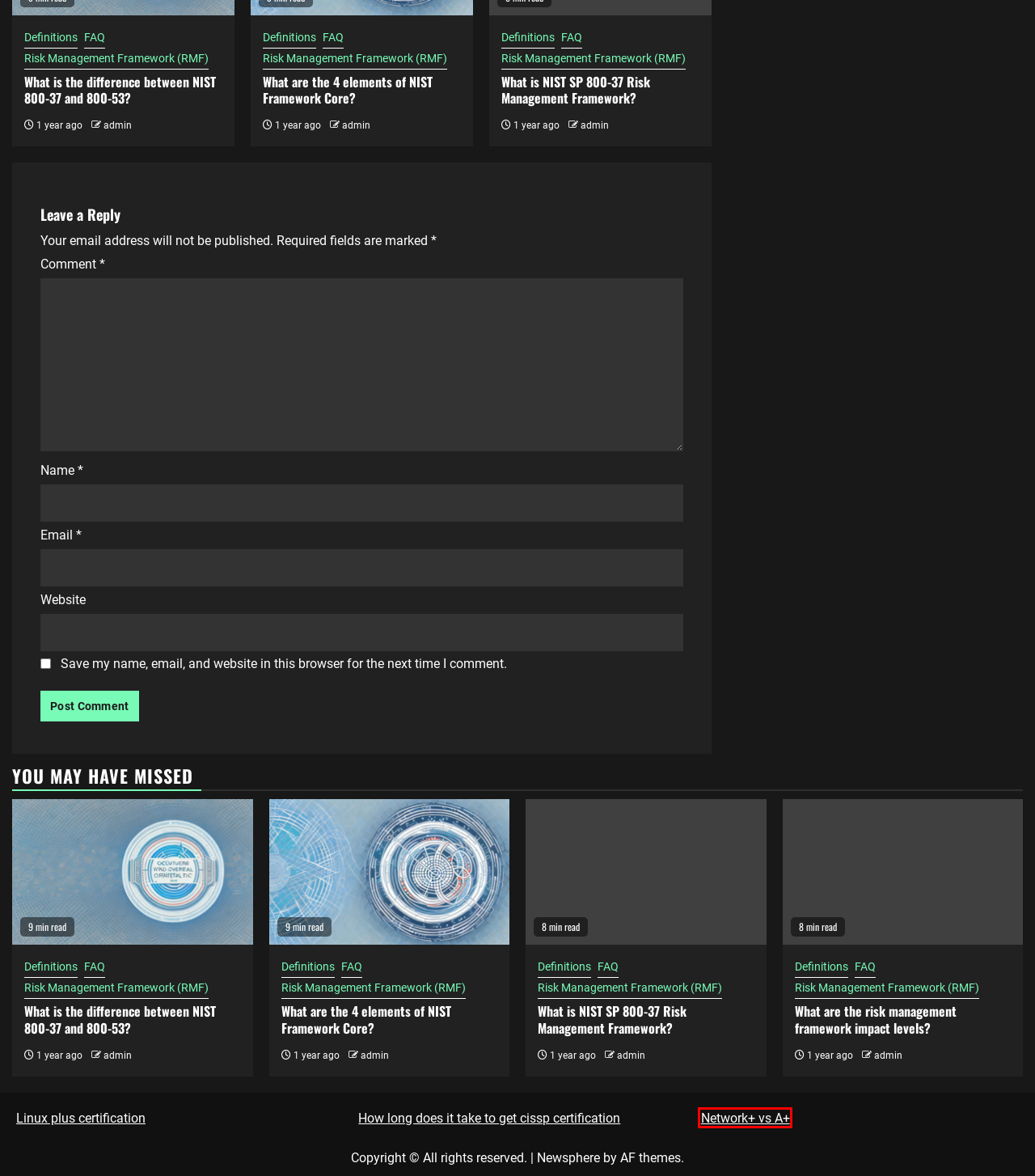A screenshot of a webpage is given, featuring a red bounding box around a UI element. Please choose the webpage description that best aligns with the new webpage after clicking the element in the bounding box. These are the descriptions:
A. What is the difference between NIST 800-37 and 800-53? – Advanced Security
B. What are the risk management framework impact levels? – Advanced Security
C. June 2023 – Advanced Security
D. How Long Does CISSP Certification Take in Washington, DC?
E. Risk Management Framework (RMF) – Advanced Security
F. Definitions – Advanced Security
G. admin – Advanced Security
H. What's the difference between CompTIA A+ and CompTIA Network+

H